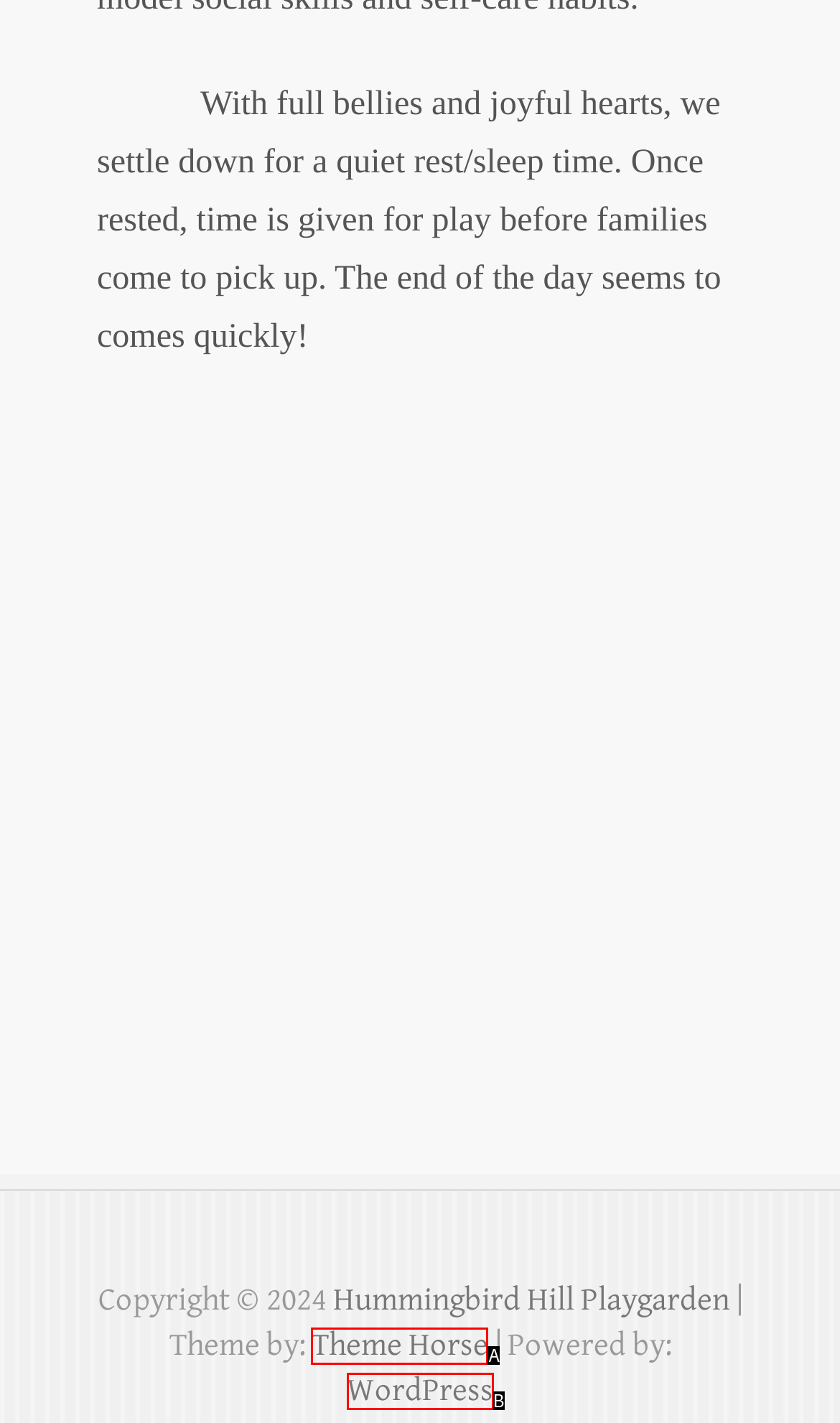Select the HTML element that best fits the description: Theme Horse
Respond with the letter of the correct option from the choices given.

A